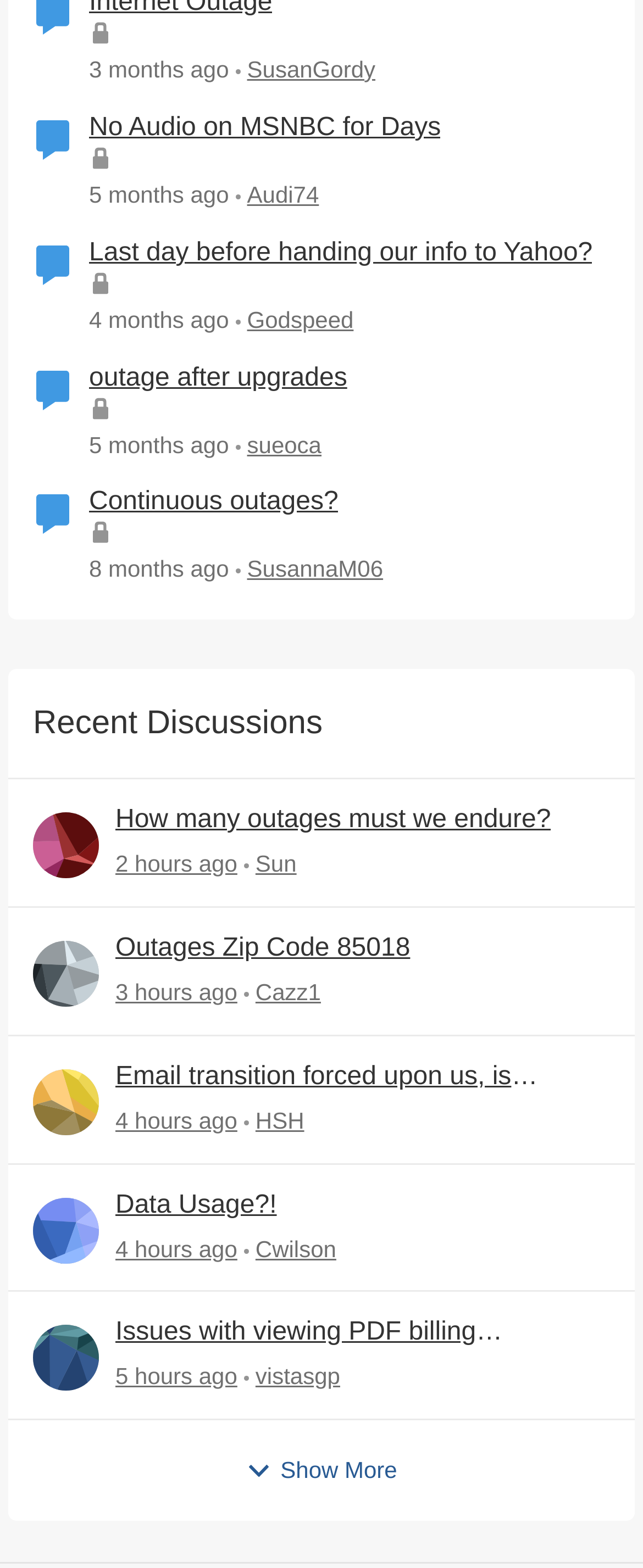Using the information in the image, could you please answer the following question in detail:
What is the purpose of the 'Show More' button?

The 'Show More' button is located at the bottom of the webpage and is likely used to load more discussions or content when clicked. This is inferred from its position and the fact that it is a button, which typically performs an action when clicked.